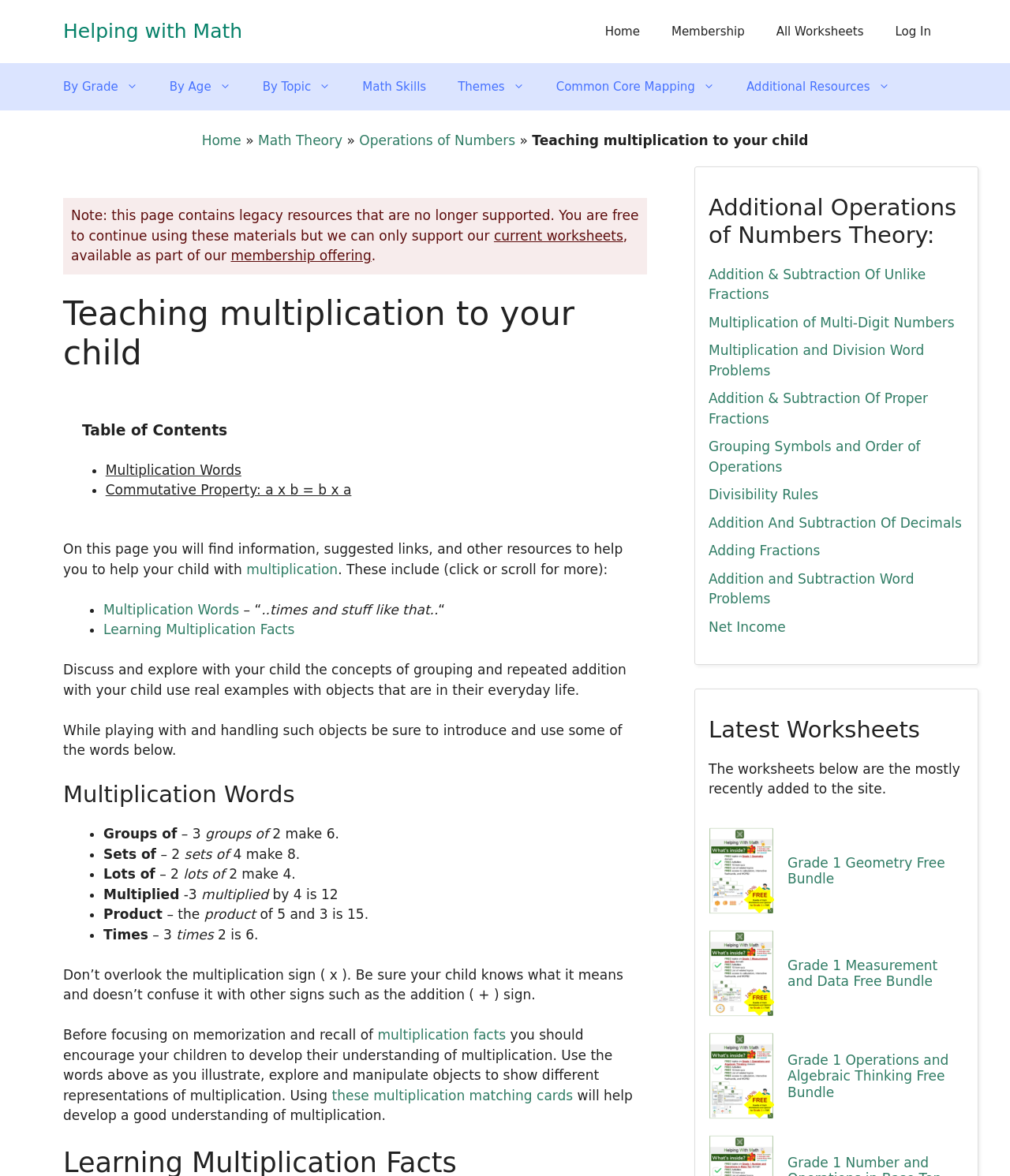Provide the text content of the webpage's main heading.

Teaching multiplication to your child